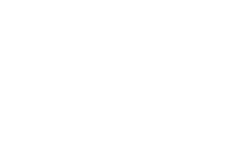Describe all the elements and aspects of the image comprehensively.

The image likely depicts a logo or icon related to a holiday home or travel service, emphasizing the theme of accommodations in Nordrhein-Westfalen, Germany. This context aligns with the accompanying text that highlights various properties available for booking in the region, showcasing their amenities and attractive features. Each property is designed to cater to different needs, offering options for families, pets, or solo travelers, and emphasizing convenience through features like free WiFi and proximity to nature. The aim is to provide a welcoming and enriching experience for all guests visiting this delightful area.